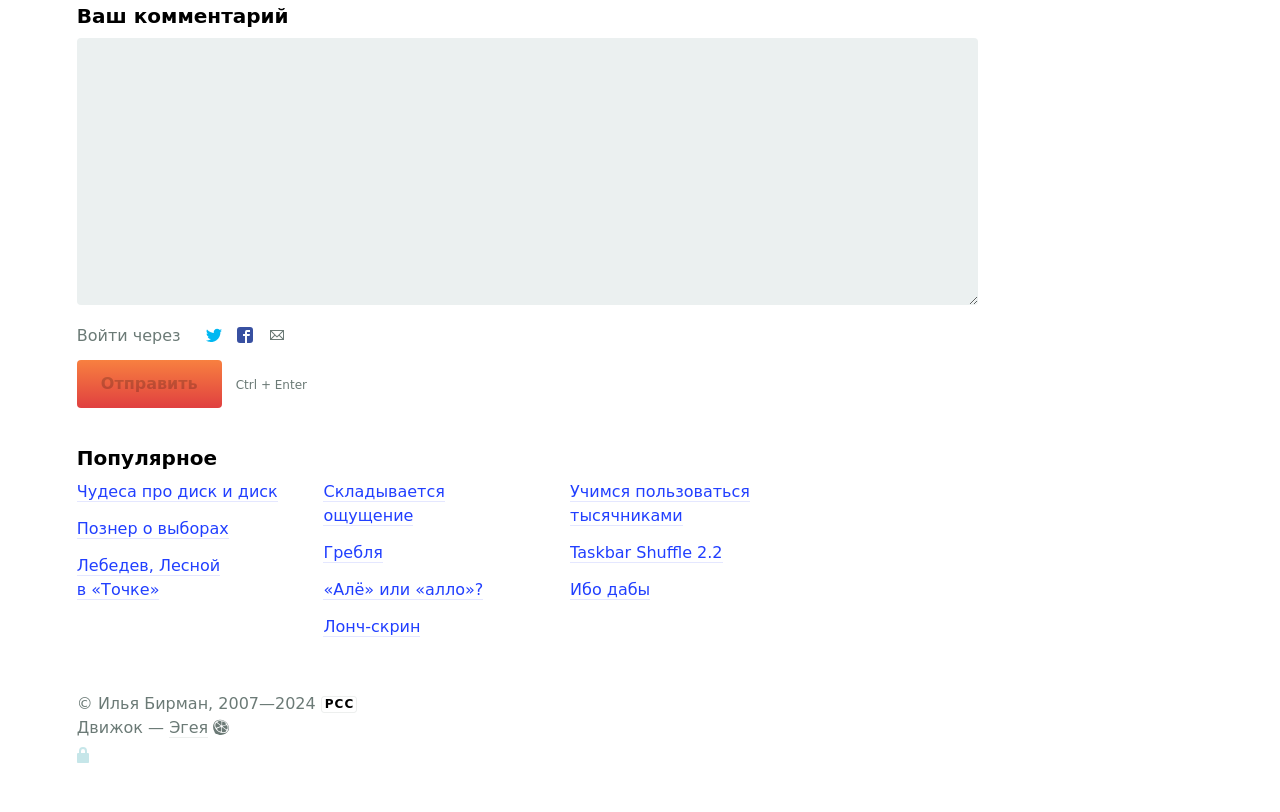Please find and report the bounding box coordinates of the element to click in order to perform the following action: "Enter a comment". The coordinates should be expressed as four float numbers between 0 and 1, in the format [left, top, right, bottom].

[0.06, 0.046, 0.764, 0.375]